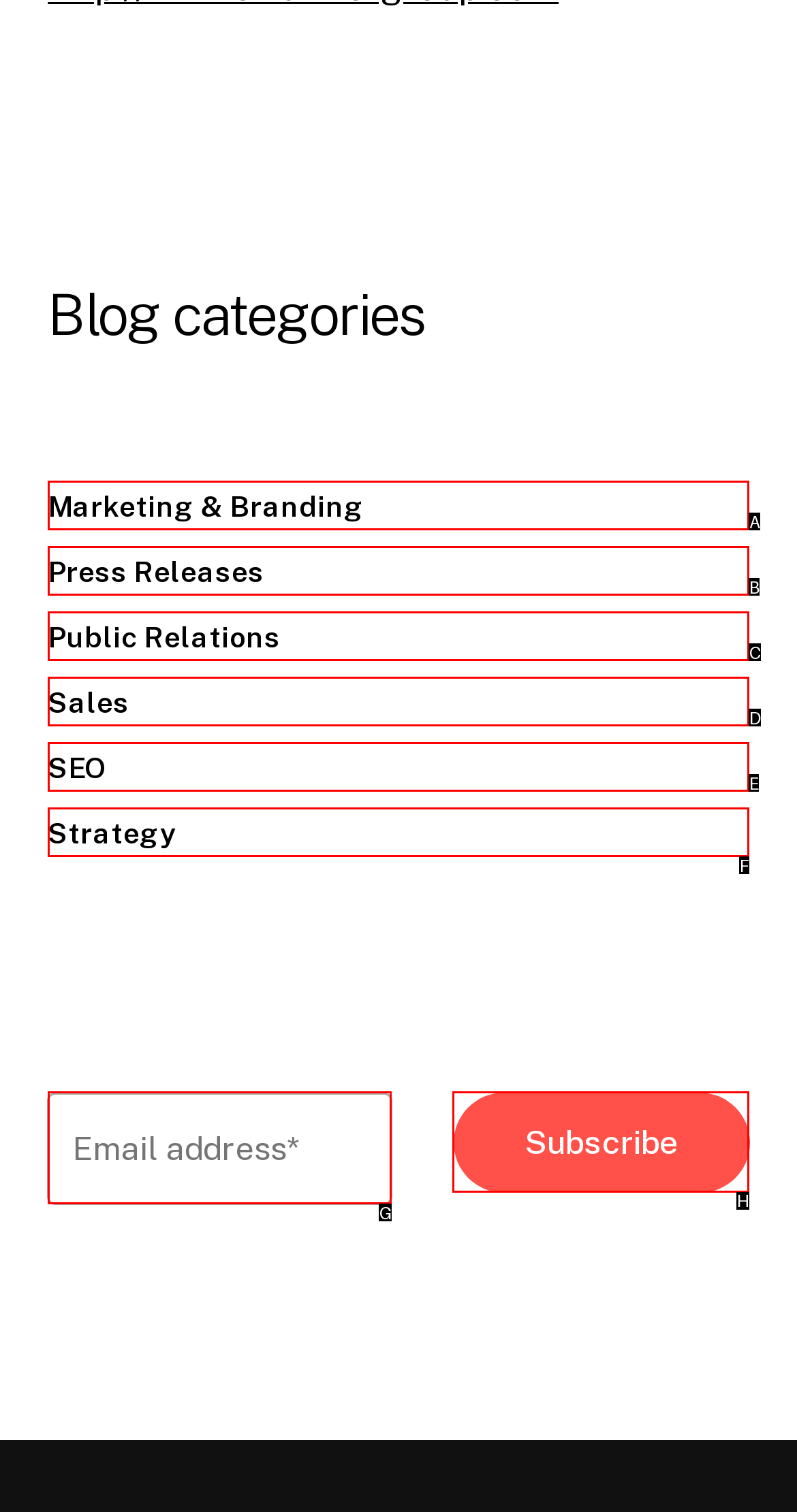Assess the description: Press Releases and select the option that matches. Provide the letter of the chosen option directly from the given choices.

B